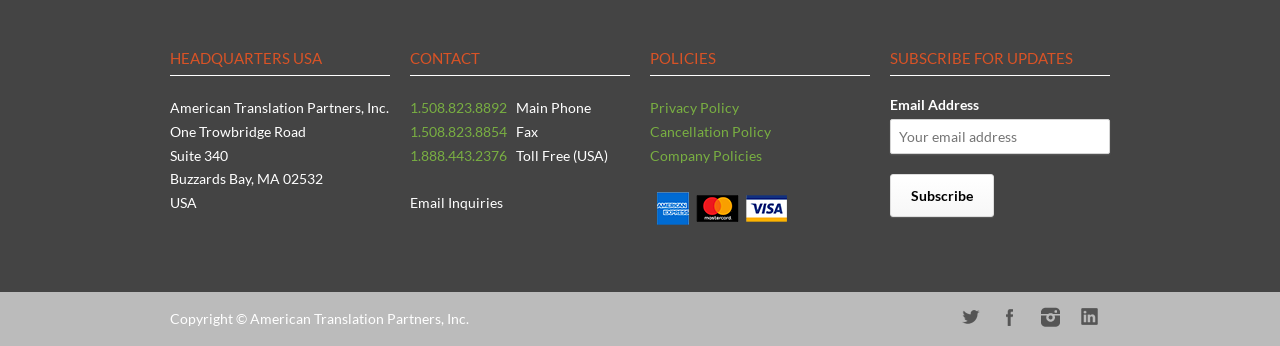From the element description 1.888.443.2376, predict the bounding box coordinates of the UI element. The coordinates must be specified in the format (top-left x, top-left y, bottom-right x, bottom-right y) and should be within the 0 to 1 range.

[0.32, 0.424, 0.398, 0.473]